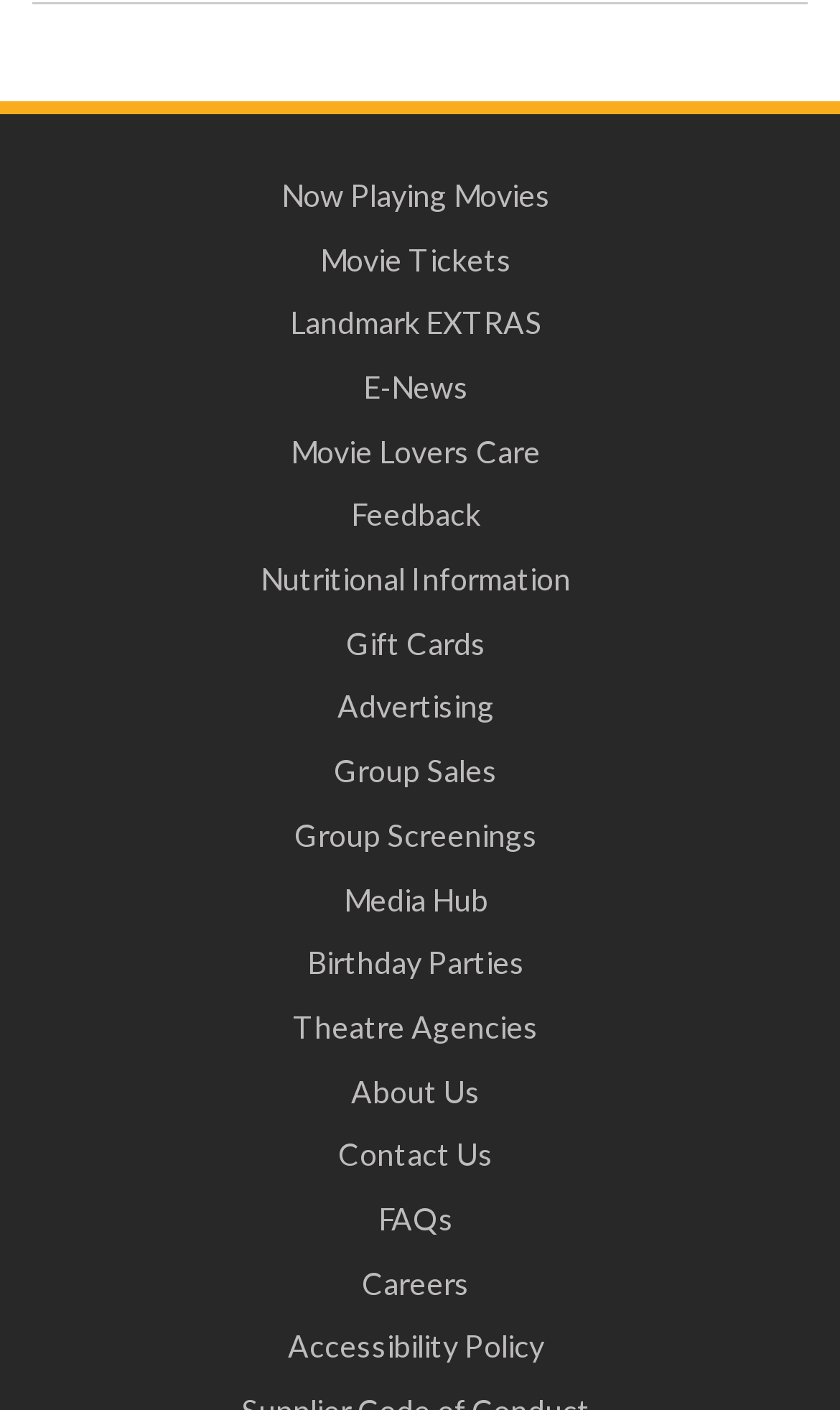Please find the bounding box for the UI element described by: "Gift Cards".

[0.038, 0.437, 0.946, 0.476]